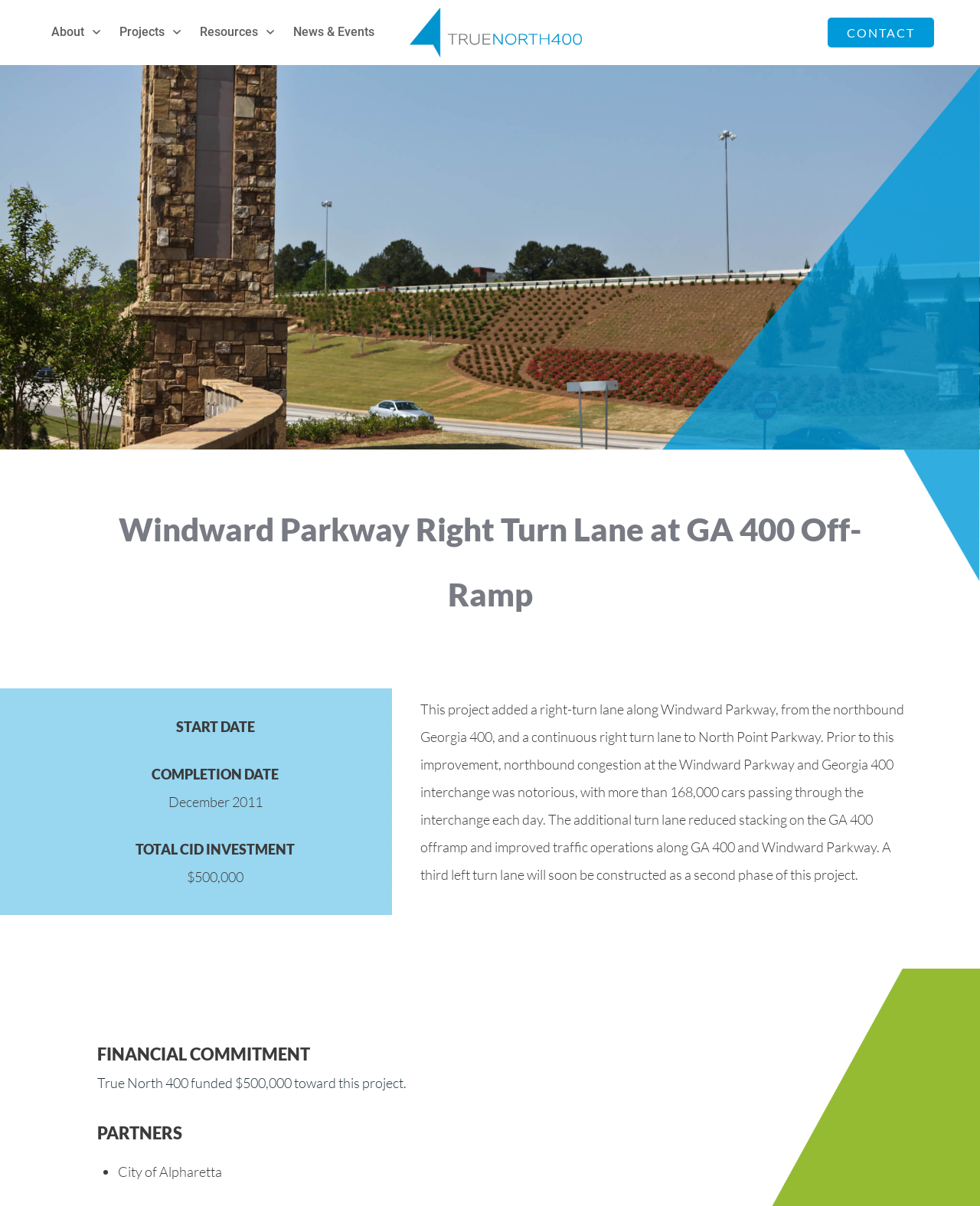Identify the bounding box coordinates for the UI element that matches this description: "Big Melly".

None